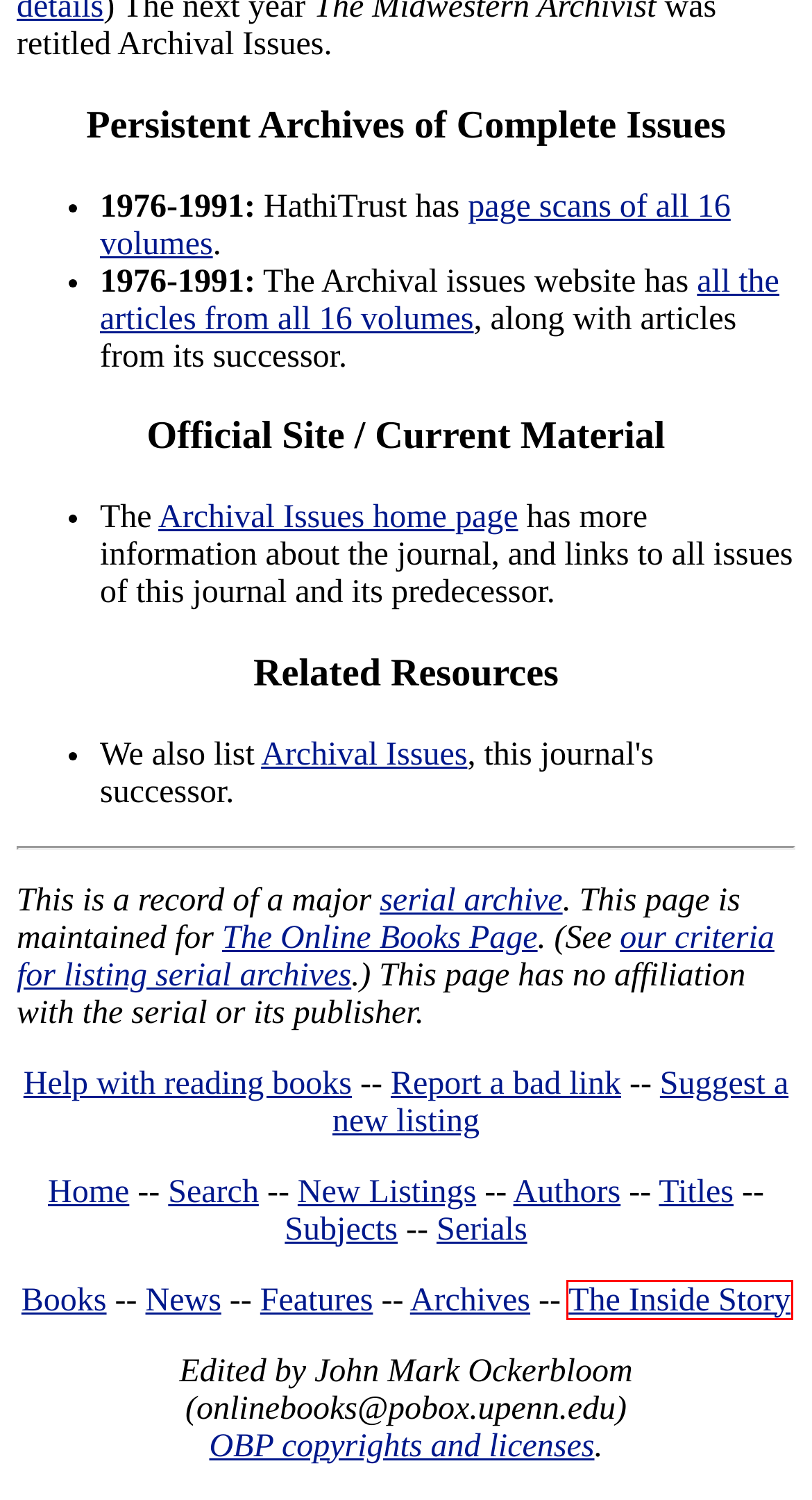You have a screenshot of a webpage with a red rectangle bounding box around an element. Identify the best matching webpage description for the new page that appears after clicking the element in the bounding box. The descriptions are:
A. Issues
B. Catalog Record: Midwestern archivist | HathiTrust Digital Library
C. What Serial Archives are listed in the Online Books Indexes
D. The Online Books Page: Help with Reading Books
E. The Online Books Page: Report bad links
F. Inside The Online Books Page
G. The Online Books Page: Copyrights and Licenses
H. The Online Books Page: Archives and Indexes

F